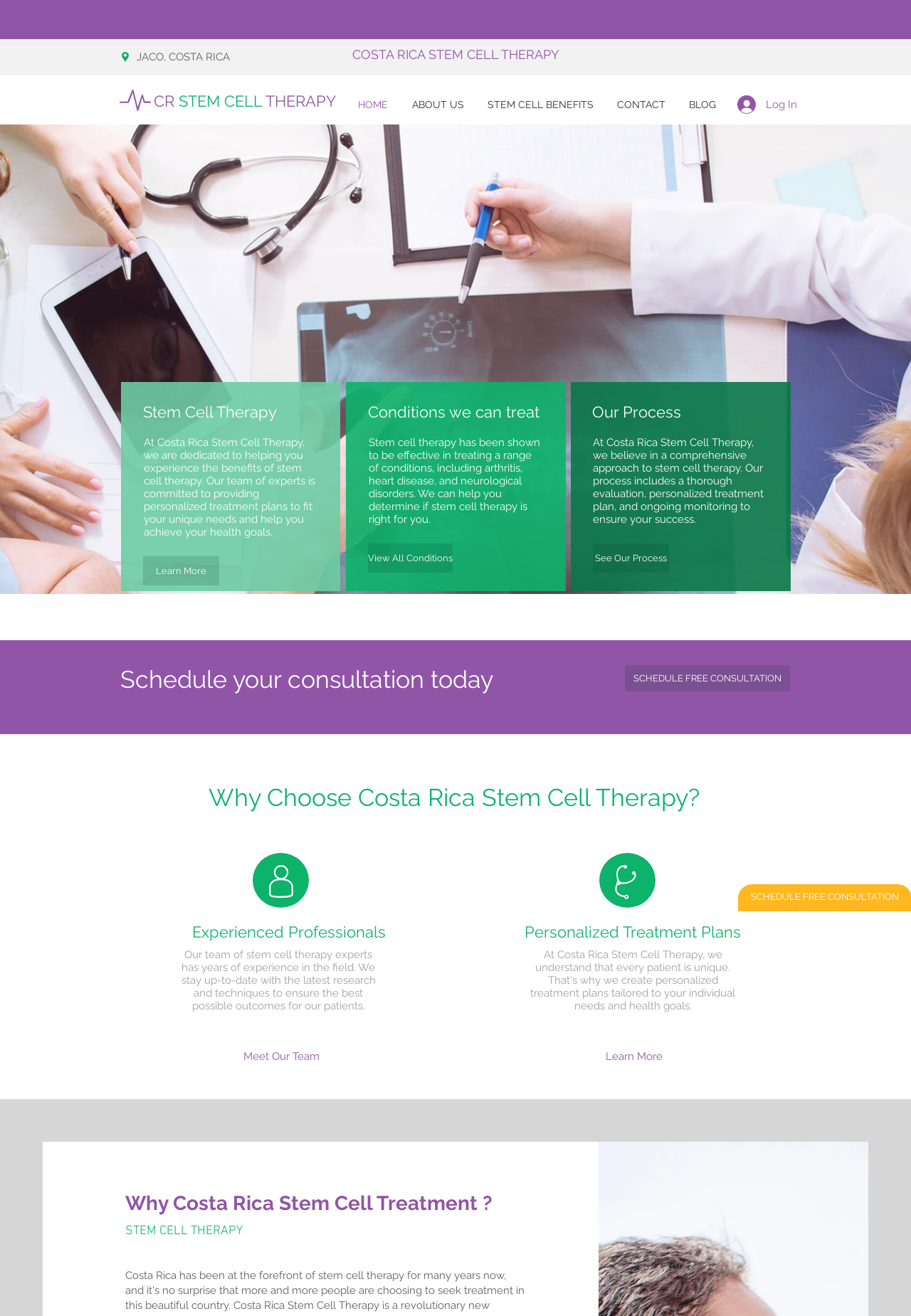Identify the bounding box coordinates necessary to click and complete the given instruction: "Meet the team of stem cell therapy experts".

[0.267, 0.795, 0.351, 0.811]